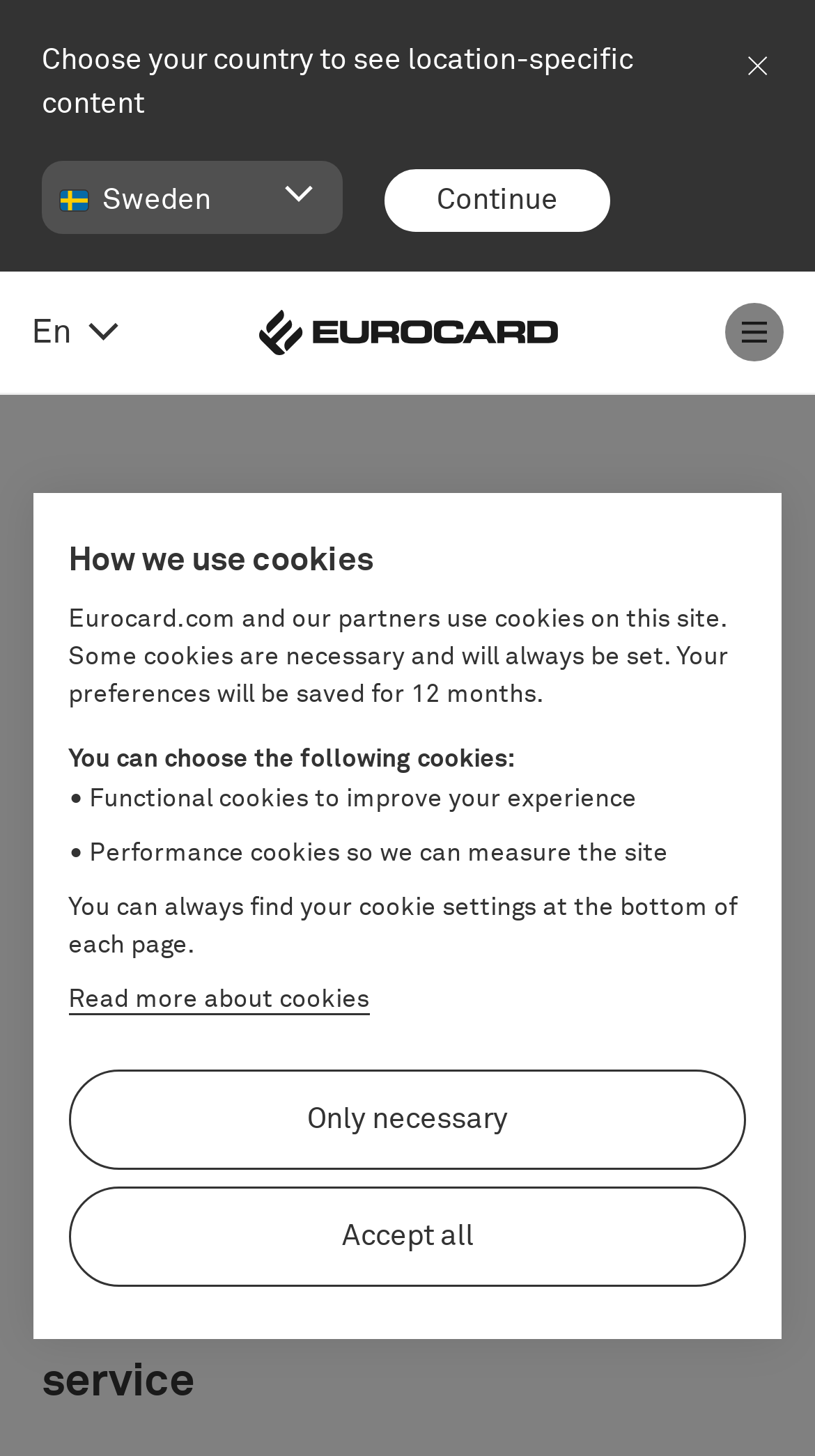Where can users find cookie settings?
From the screenshot, provide a brief answer in one word or phrase.

At the bottom of each page